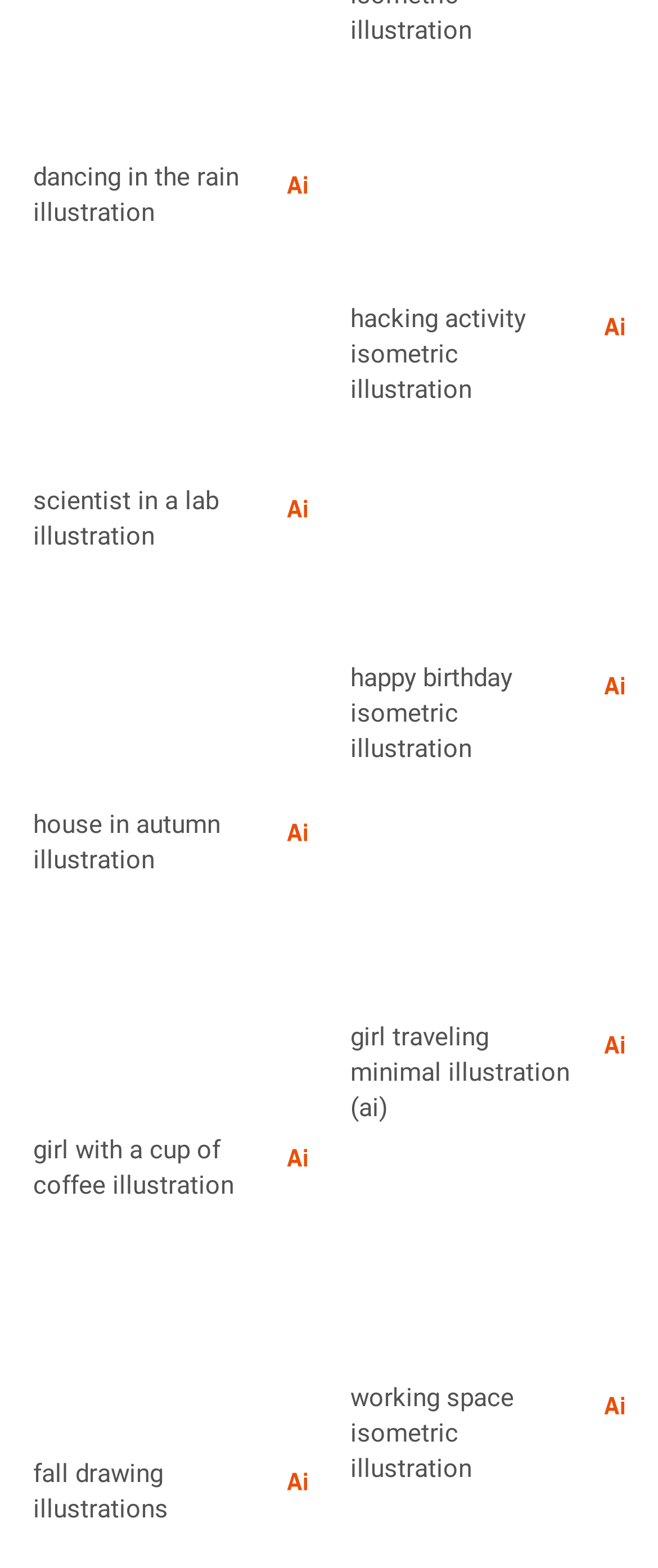Please find the bounding box coordinates of the element that needs to be clicked to perform the following instruction: "Open Scientist in a Lab Illustration". The bounding box coordinates should be four float numbers between 0 and 1, represented as [left, top, right, bottom].

[0.05, 0.171, 0.468, 0.305]